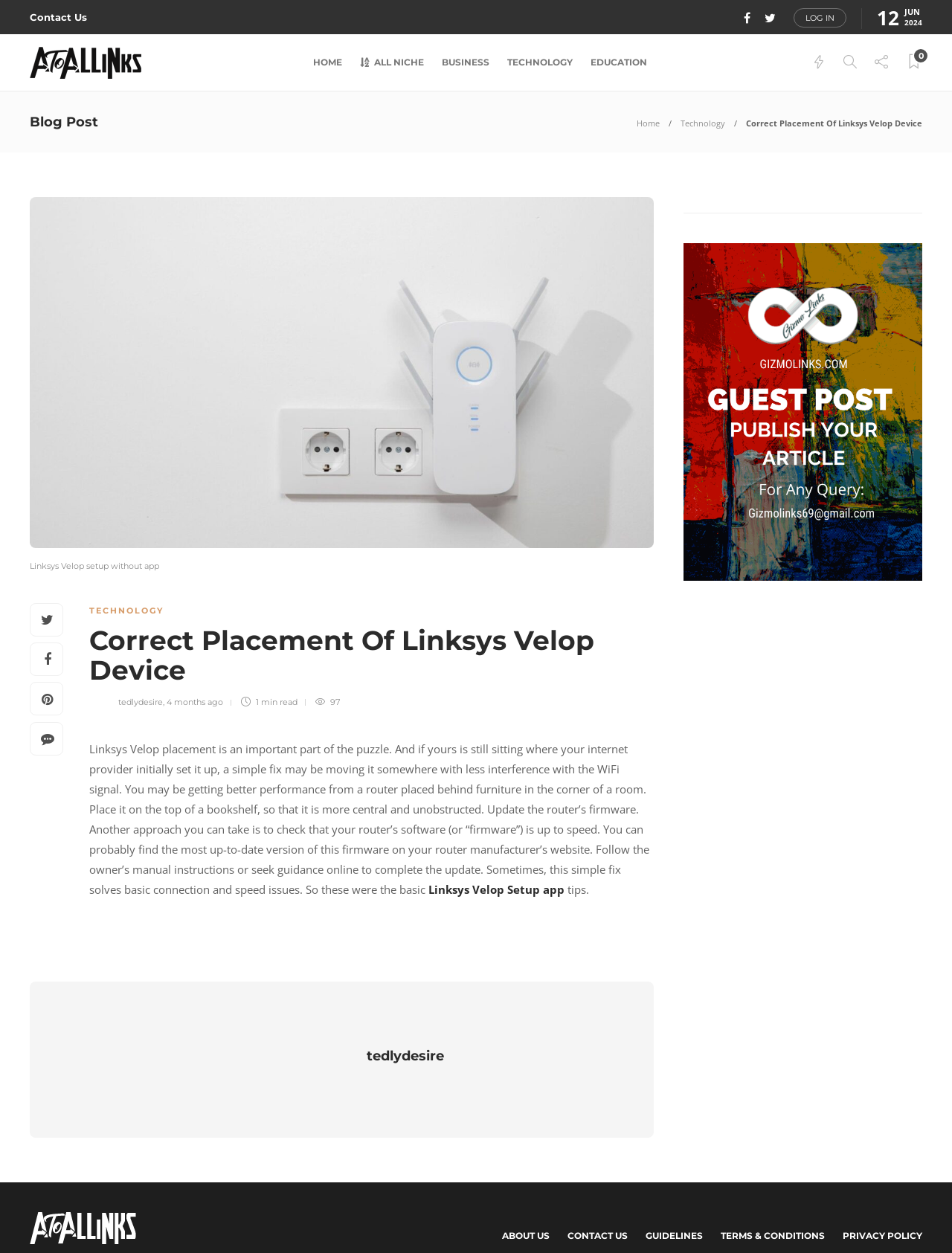Provide the bounding box for the UI element matching this description: "parent_node: tedlydesire, 4 months ago".

[0.094, 0.556, 0.124, 0.565]